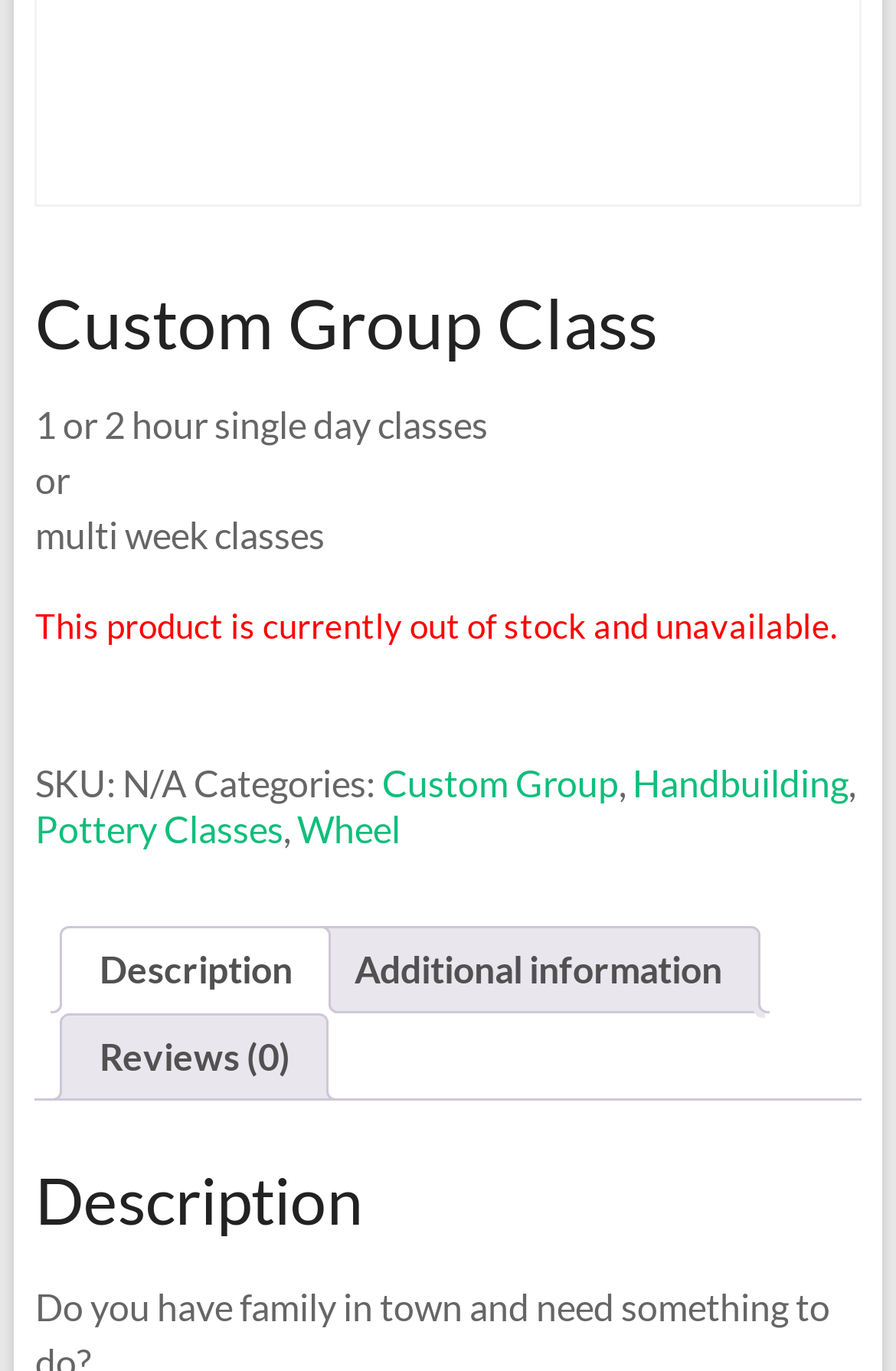Answer succinctly with a single word or phrase:
How many categories does this product belong to?

3